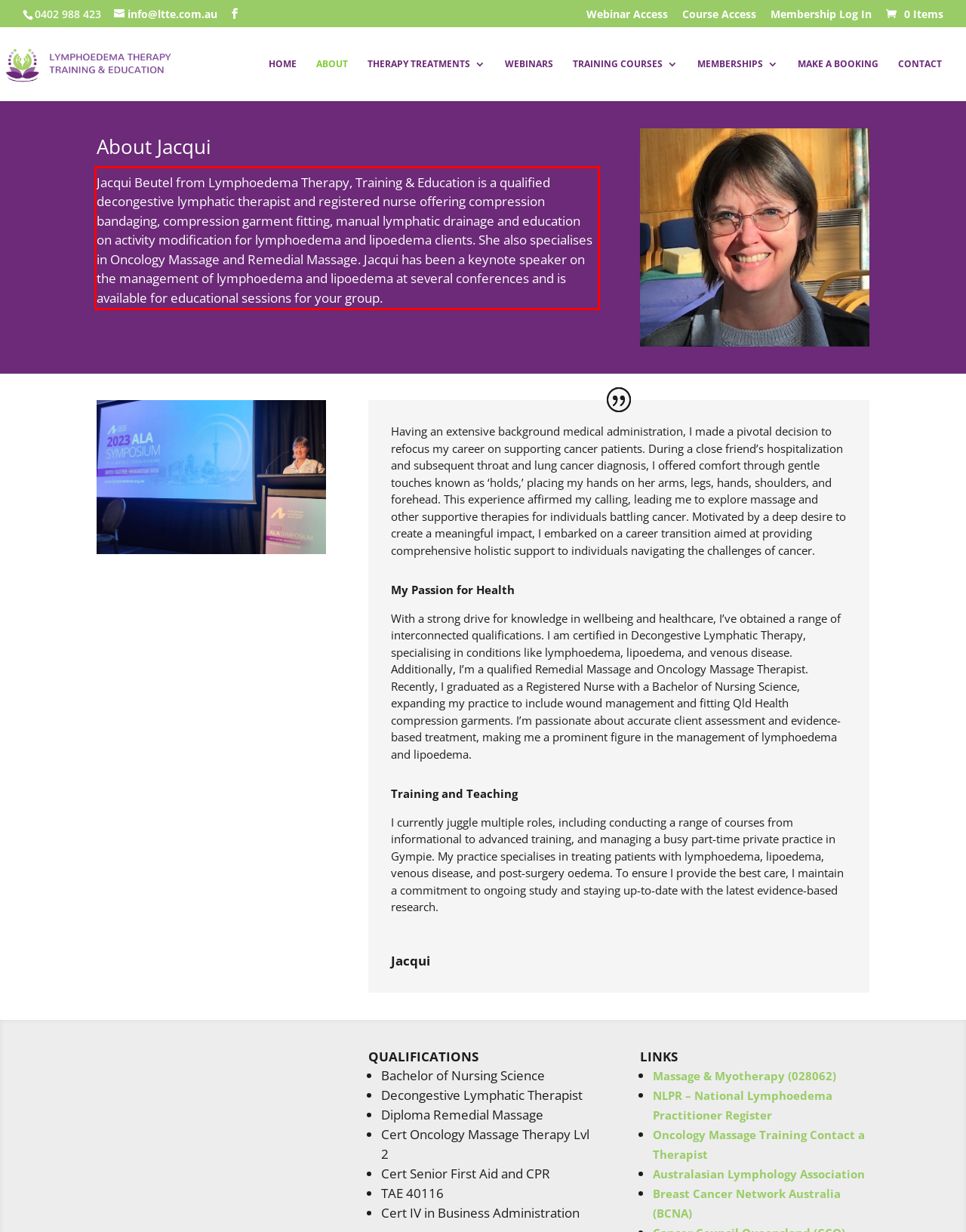Observe the screenshot of the webpage that includes a red rectangle bounding box. Conduct OCR on the content inside this red bounding box and generate the text.

Jacqui Beutel from Lymphoedema Therapy, Training & Education is a qualified decongestive lymphatic therapist and registered nurse offering compression bandaging, compression garment fitting, manual lymphatic drainage and education on activity modification for lymphoedema and lipoedema clients. She also specialises in Oncology Massage and Remedial Massage. Jacqui has been a keynote speaker on the management of lymphoedema and lipoedema at several conferences and is available for educational sessions for your group.